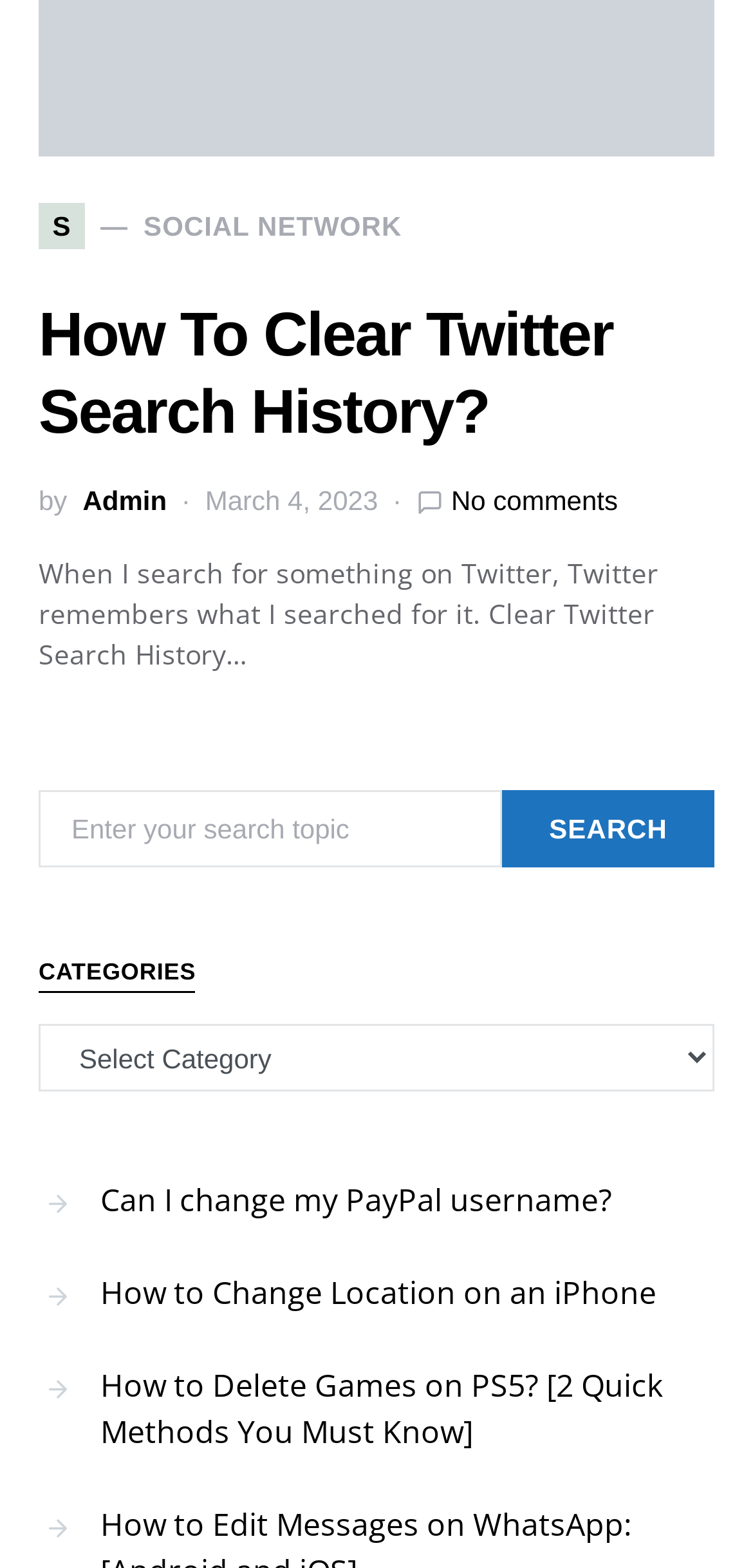What categories are available on the webpage?
Using the image, give a concise answer in the form of a single word or short phrase.

Not specified